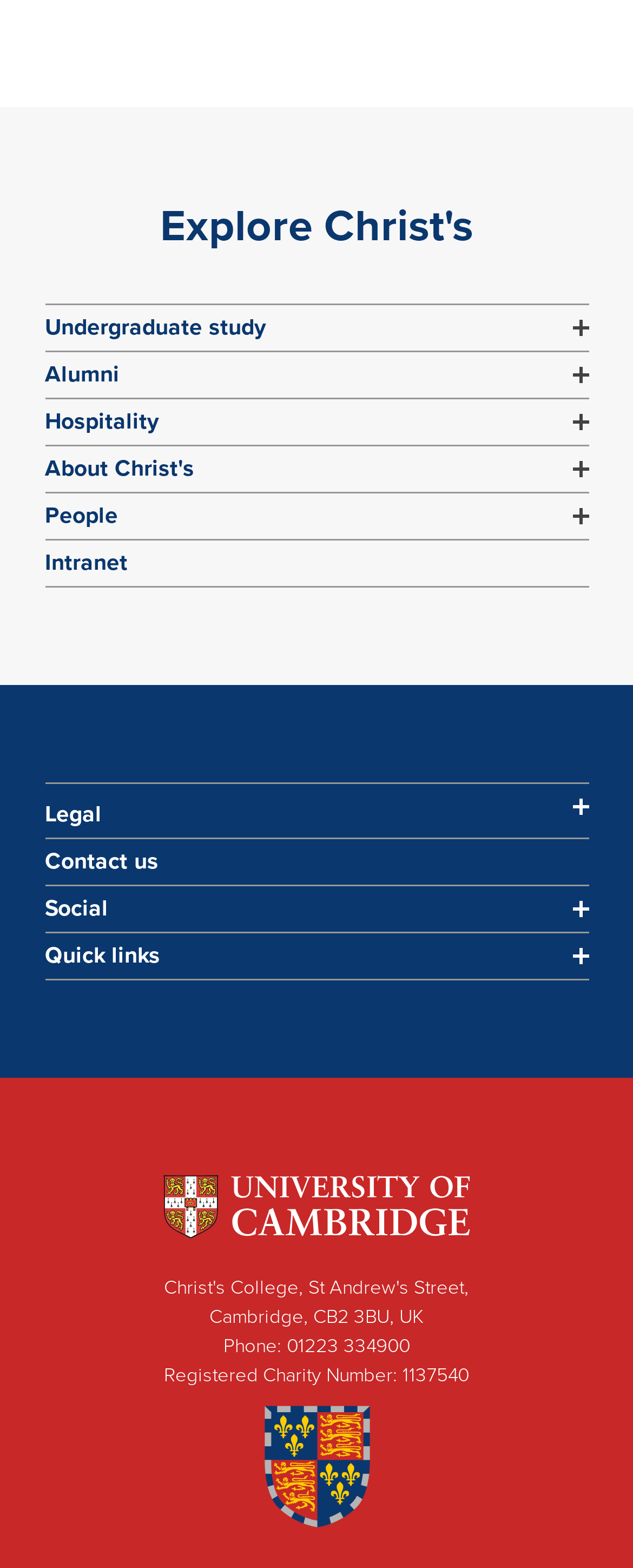Locate the bounding box coordinates of the element's region that should be clicked to carry out the following instruction: "Contact us". The coordinates need to be four float numbers between 0 and 1, i.e., [left, top, right, bottom].

[0.071, 0.535, 0.25, 0.564]